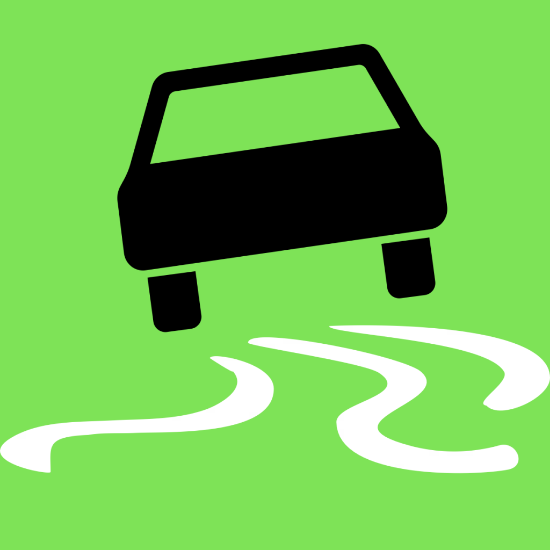Provide a one-word or one-phrase answer to the question:
What is the car illustrated in?

Bold black silhouette